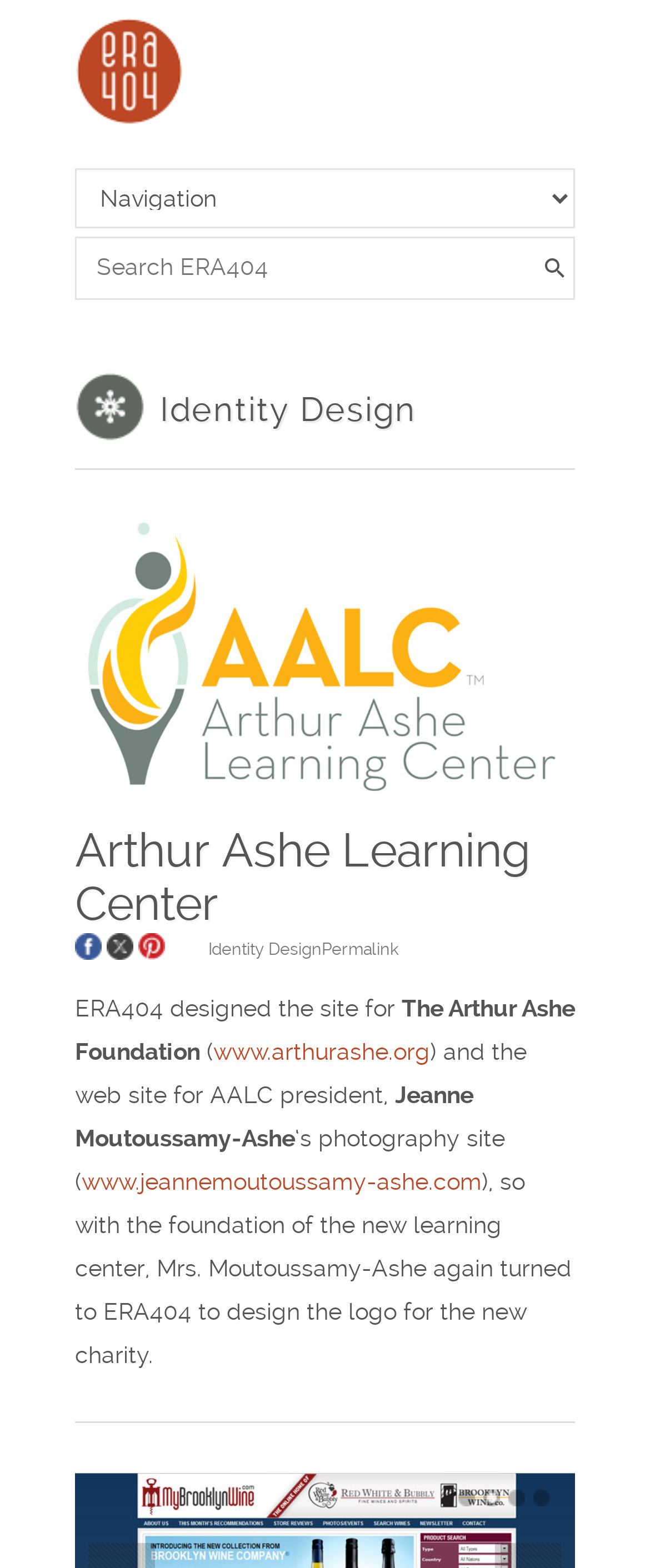What is the name of the learning center?
Based on the image, answer the question in a detailed manner.

The name of the learning center can be found in the middle of the webpage, where it says 'Arthur Ashe Learning Center' in a heading element, and also in a link element below it.